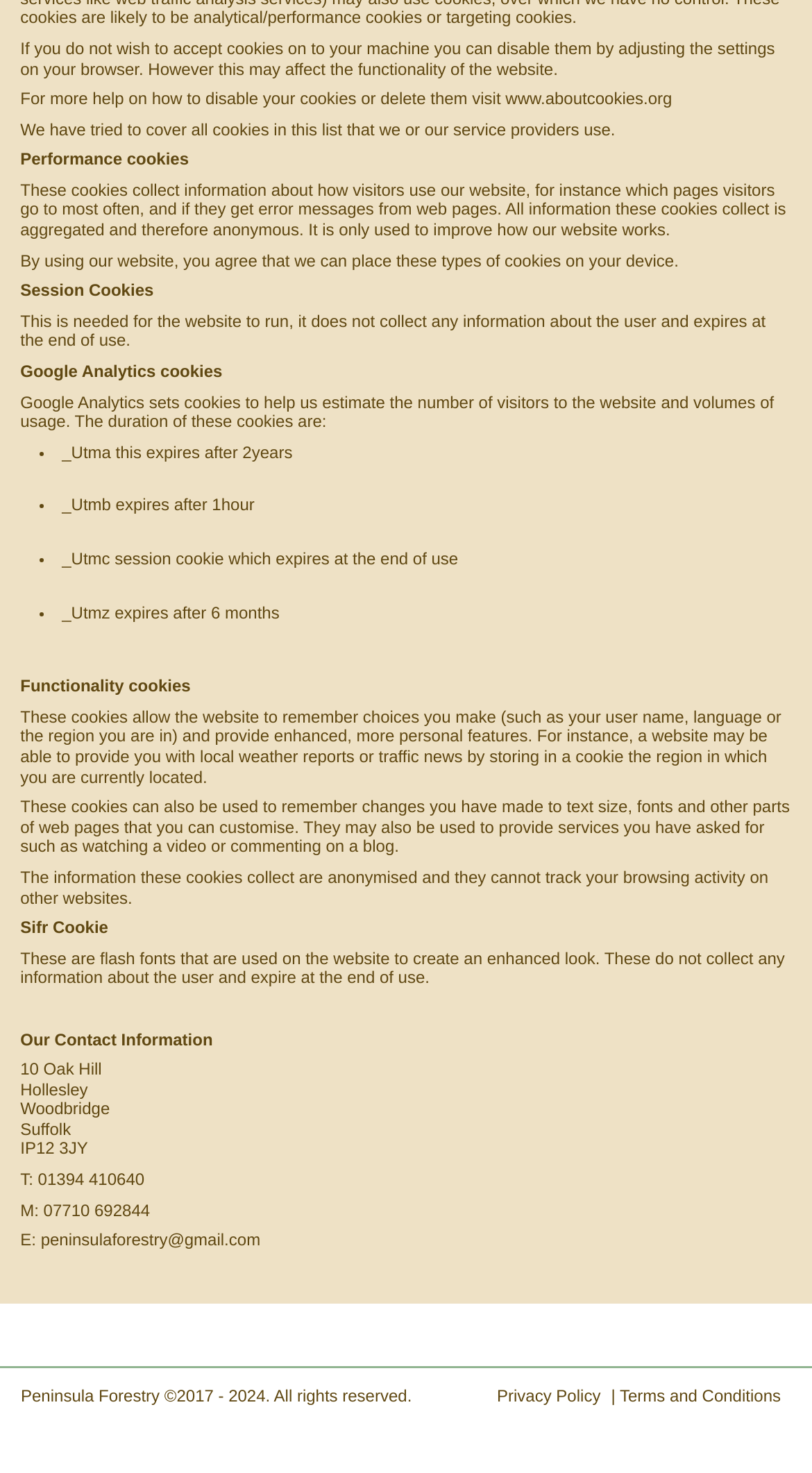Using details from the image, please answer the following question comprehensively:
What is the purpose of Functionality cookies?

Functionality cookies are used to remember choices made by users, such as user name, language, or region, and provide enhanced, more personal features. They can also be used to remember changes made to text size, fonts, and other parts of web pages that can be customized.